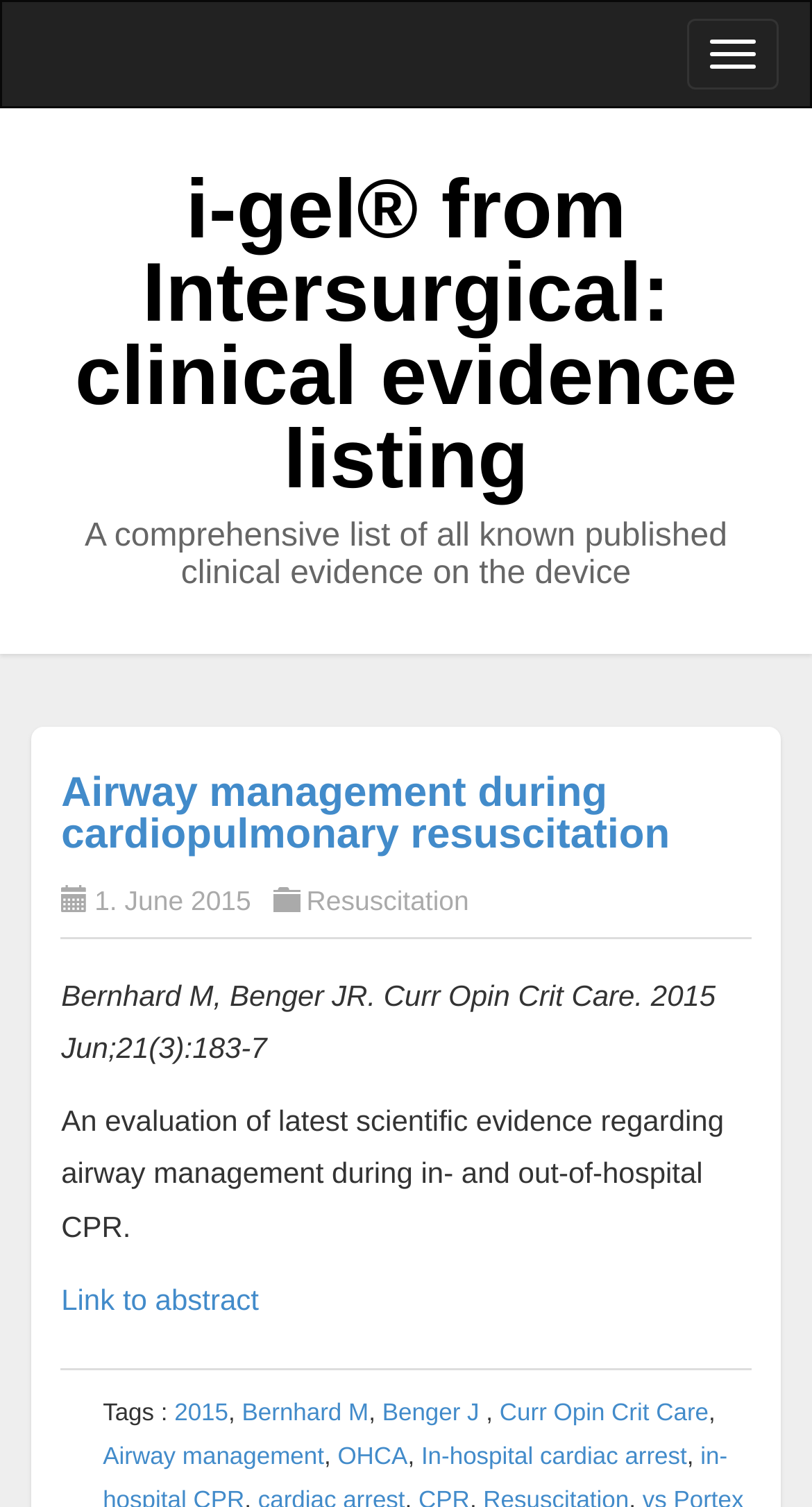Please determine the bounding box coordinates for the UI element described here. Use the format (top-left x, top-left y, bottom-right x, bottom-right y) with values bounded between 0 and 1: parktoparktrail.com

None